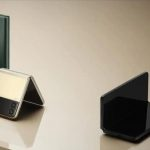Could you please study the image and provide a detailed answer to the question:
What is the shape of the black smartphone's design?

The caption describes the black smartphone on the right as having a bold geometrical design, which implies that its design features geometric shapes.